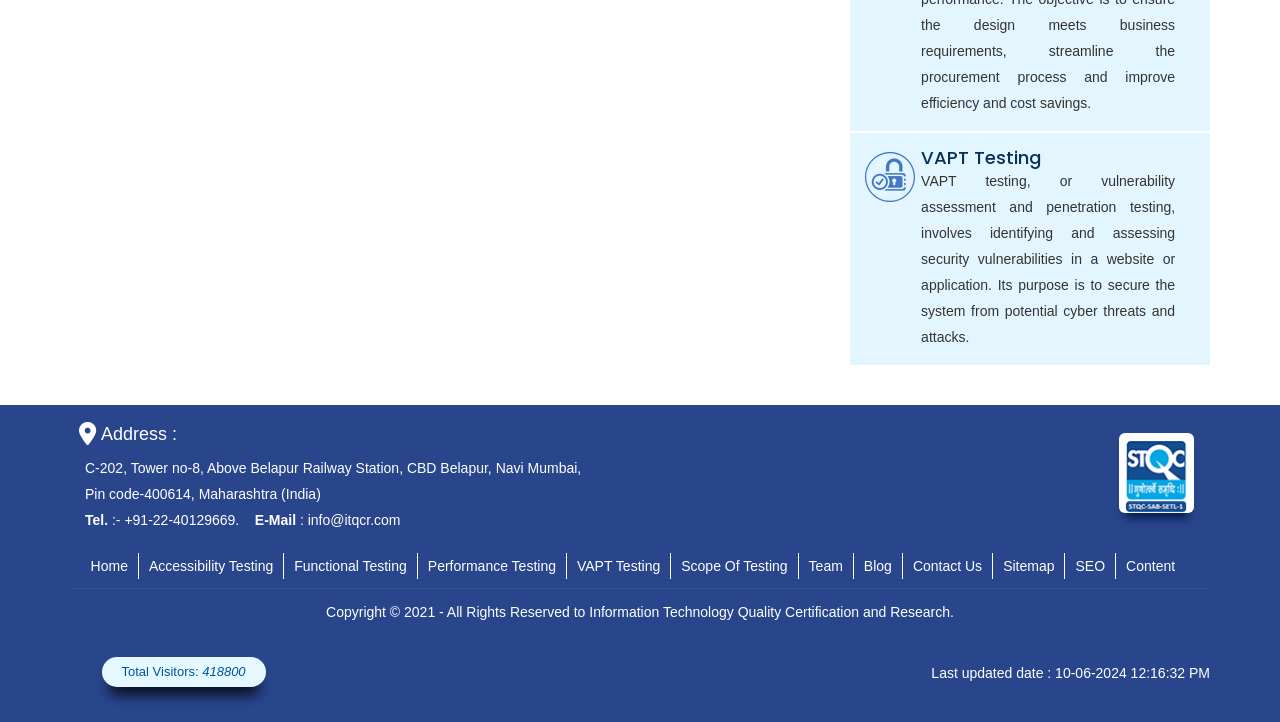Please specify the coordinates of the bounding box for the element that should be clicked to carry out this instruction: "Contact Us". The coordinates must be four float numbers between 0 and 1, formatted as [left, top, right, bottom].

[0.705, 0.773, 0.775, 0.795]